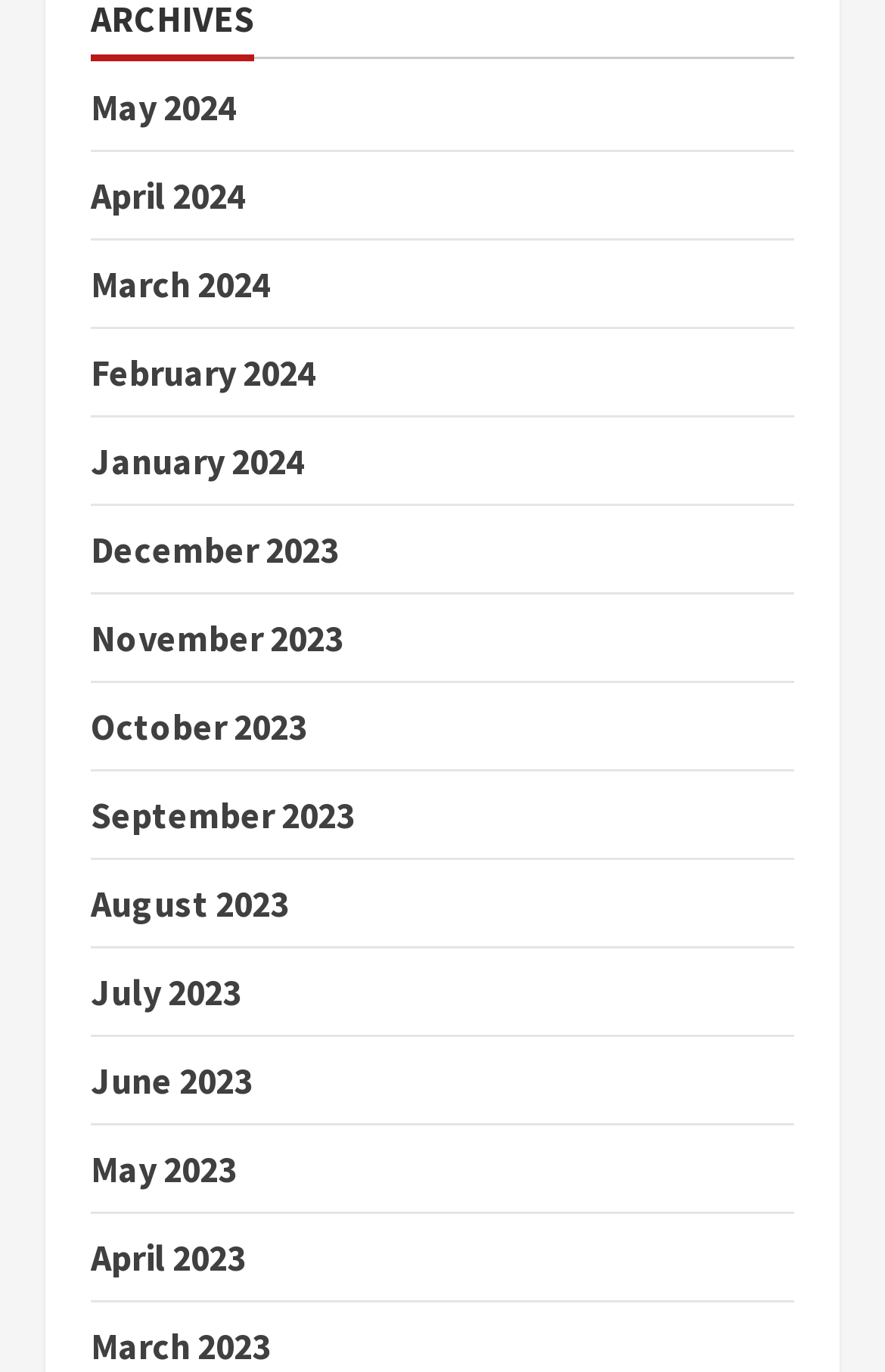What is the latest month listed in 2023?
Give a thorough and detailed response to the question.

By examining the list of links, I found that the latest month listed in 2023 is September 2023, which is located at the sixth position in the list.